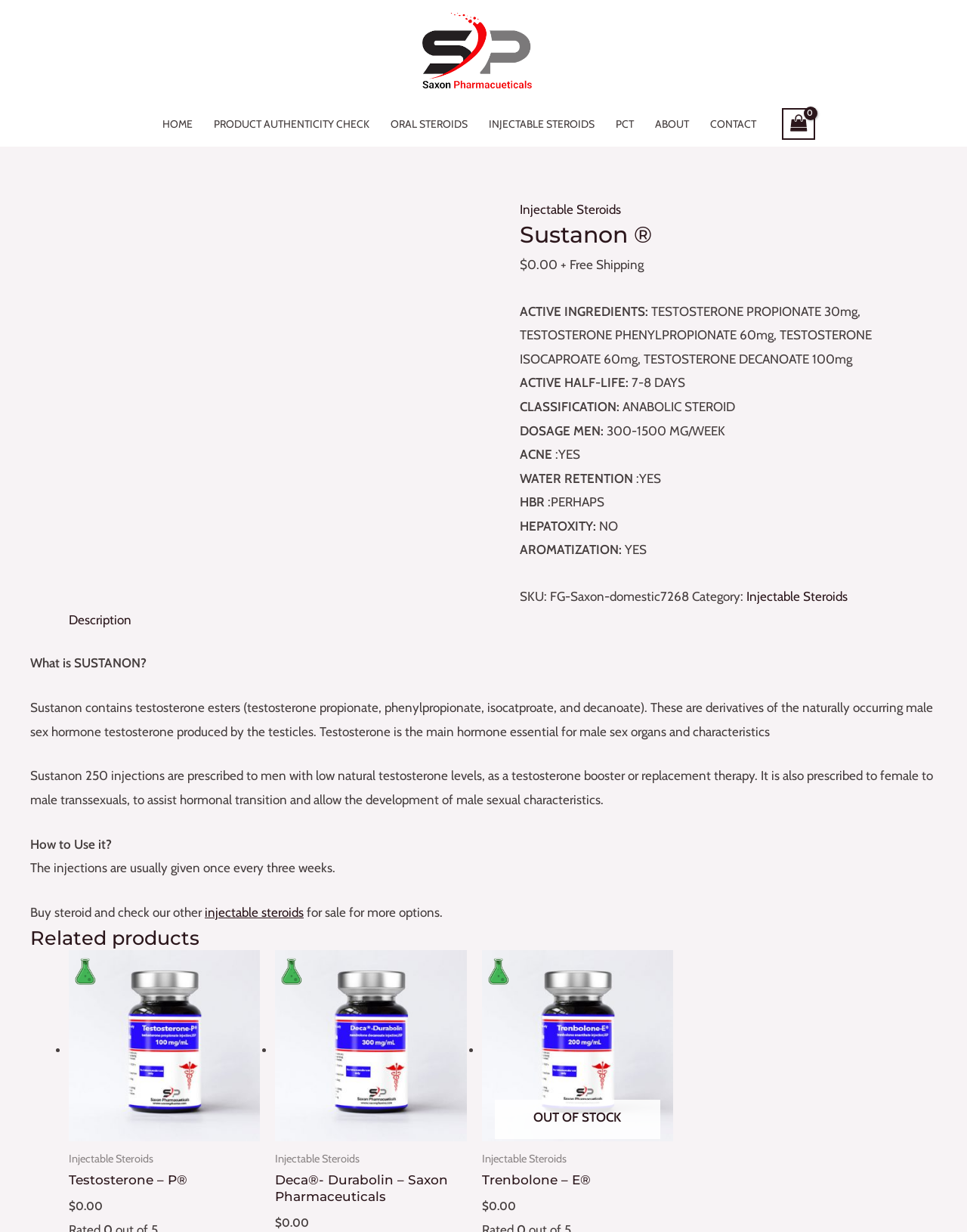Please locate the clickable area by providing the bounding box coordinates to follow this instruction: "Click on Human Leukocyte Elastase".

None